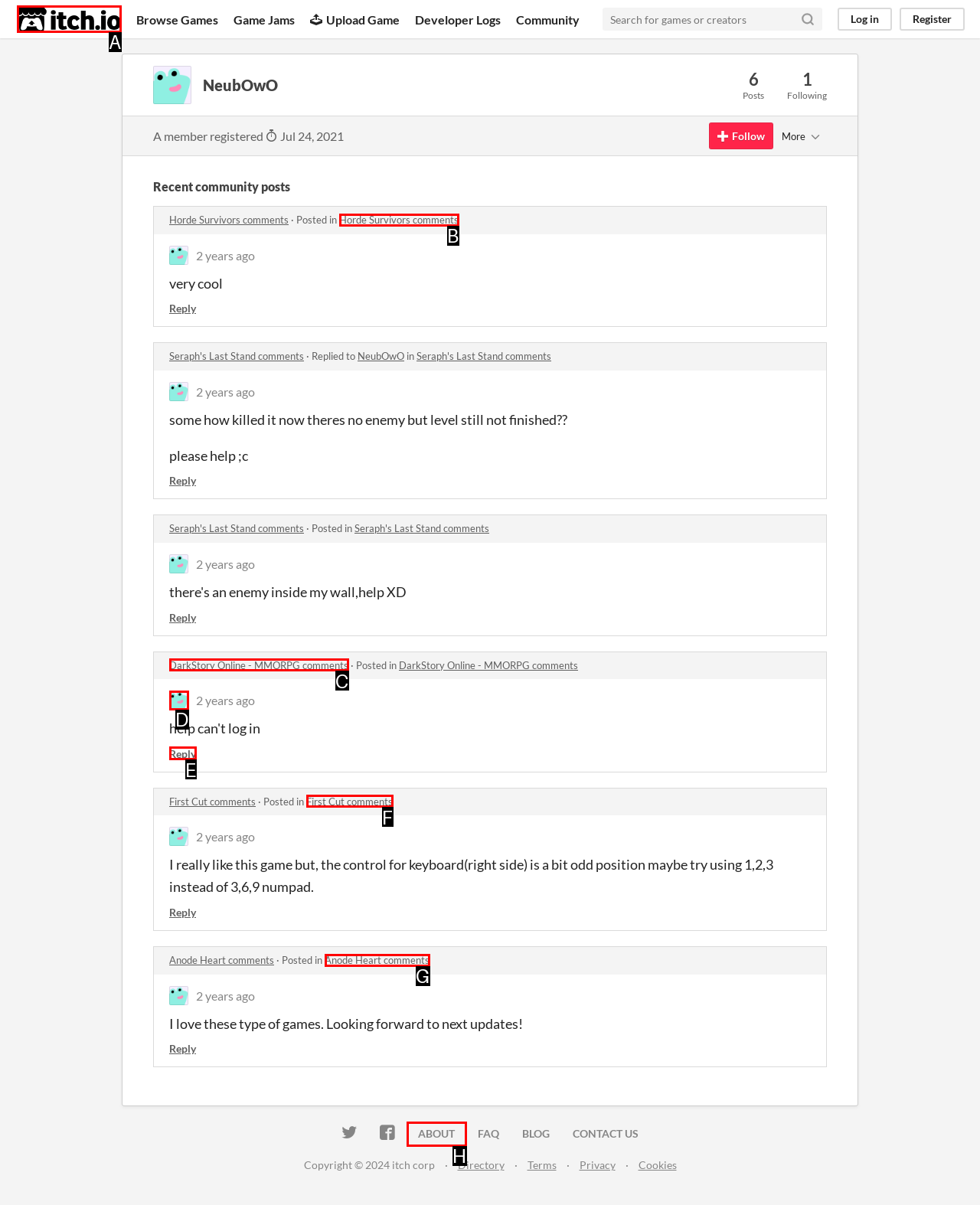Please select the letter of the HTML element that fits the description: Reply. Answer with the option's letter directly.

E